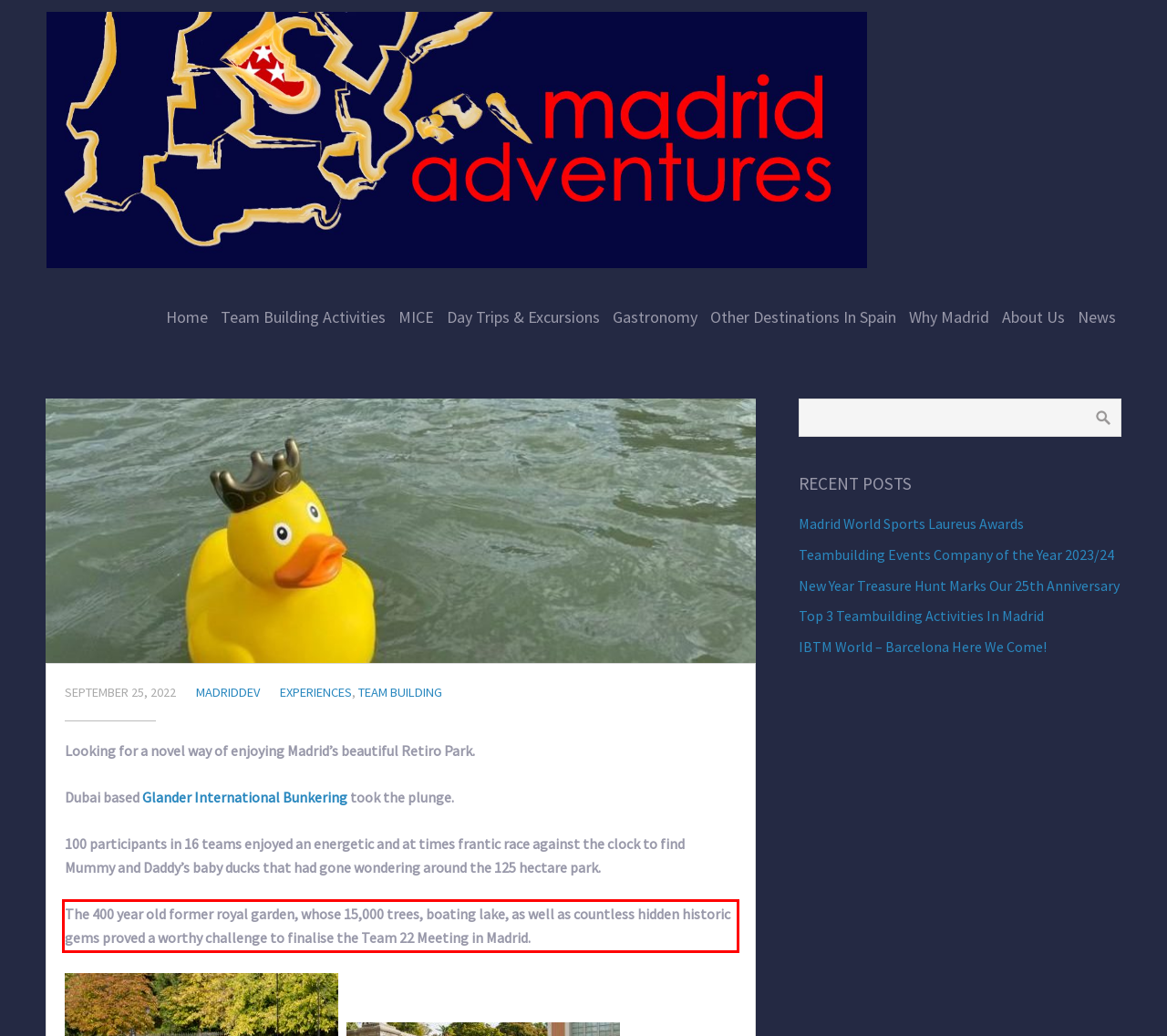Analyze the screenshot of the webpage that features a red bounding box and recognize the text content enclosed within this red bounding box.

The 400 year old former royal garden, whose 15,000 trees, boating lake, as well as countless hidden historic gems proved a worthy challenge to finalise the Team 22 Meeting in Madrid.